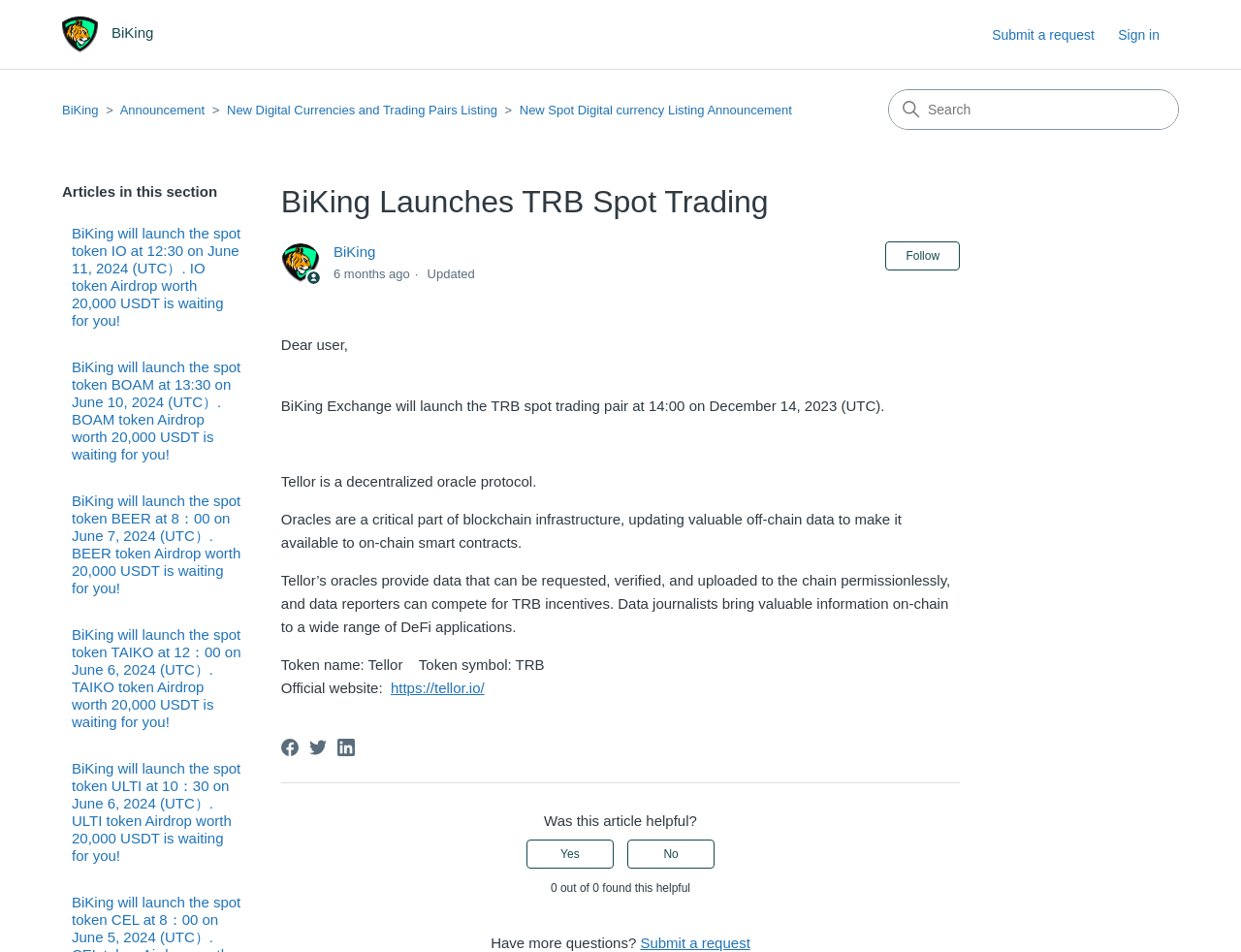Please specify the bounding box coordinates of the element that should be clicked to execute the given instruction: 'Visit BiKing Help Center home page'. Ensure the coordinates are four float numbers between 0 and 1, expressed as [left, top, right, bottom].

[0.05, 0.017, 0.132, 0.055]